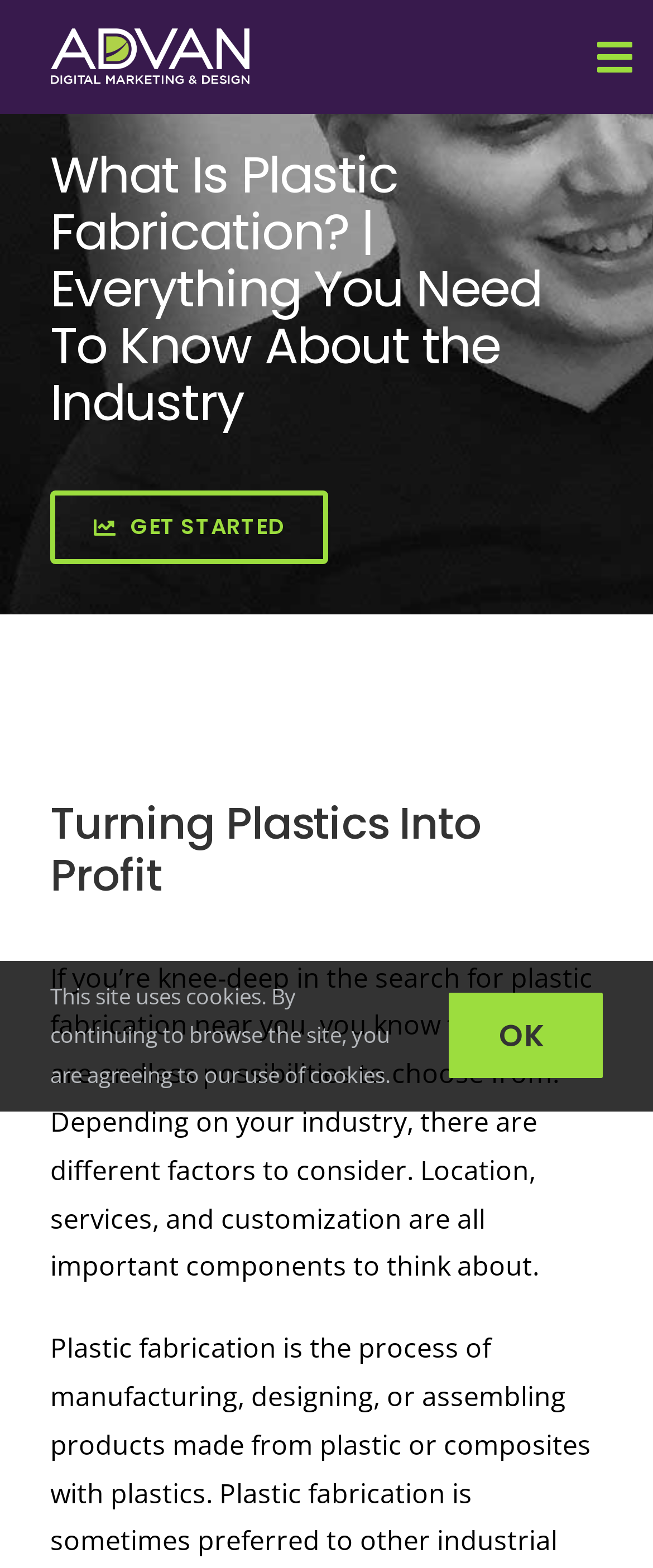Based on the image, please respond to the question with as much detail as possible:
What is the location of the navigation menu?

By examining the bounding box coordinates of the navigation menu, specifically [0.859, 0.011, 1.0, 0.062], it is clear that the menu is located at the top right of the webpage.